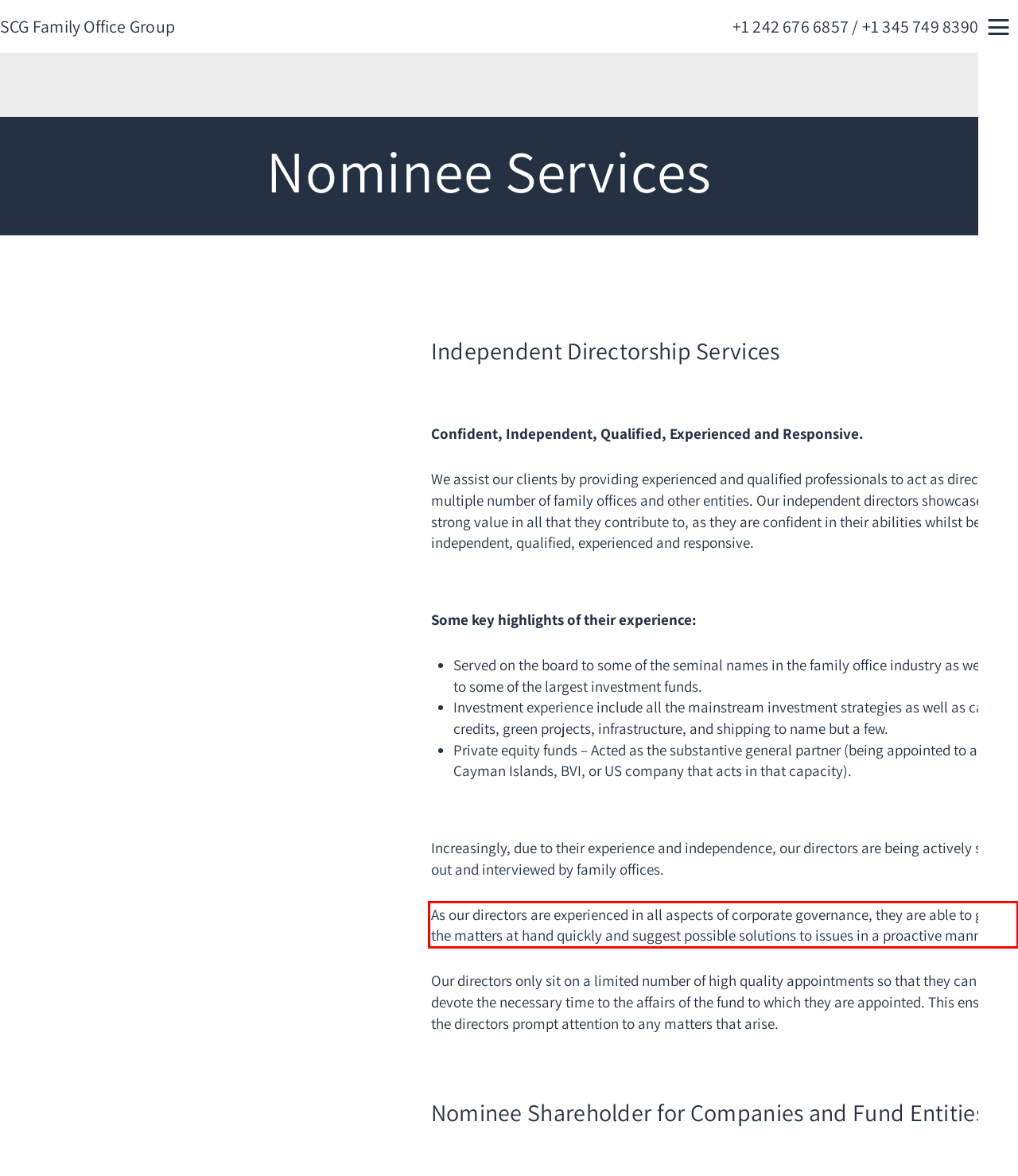You are provided with a screenshot of a webpage featuring a red rectangle bounding box. Extract the text content within this red bounding box using OCR.

As our directors are experienced in all aspects of corporate governance, they are able to grasp the matters at hand quickly and suggest possible solutions to issues in a proactive manner.